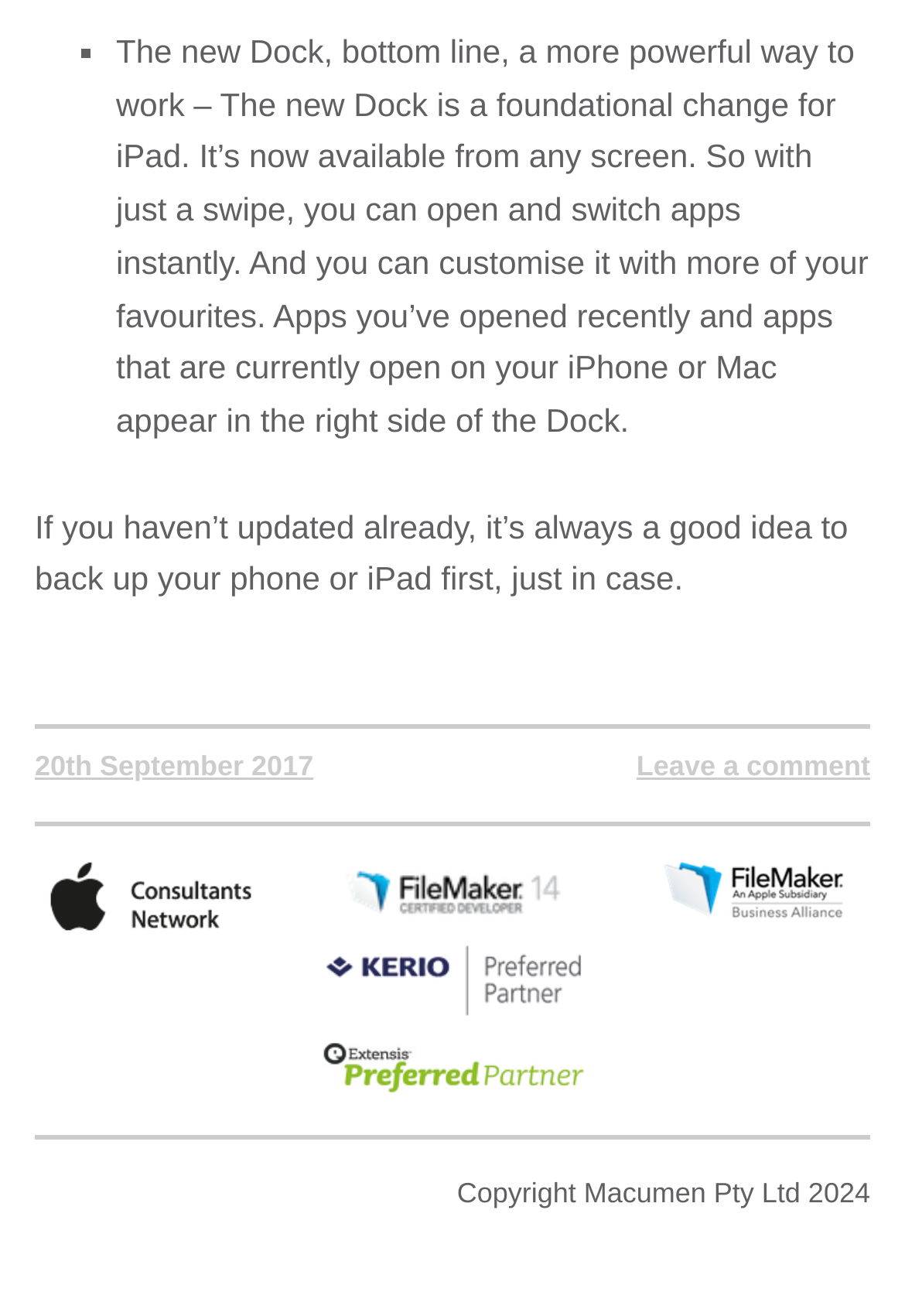Extract the bounding box for the UI element that matches this description: "aria-label="Submit search"".

None